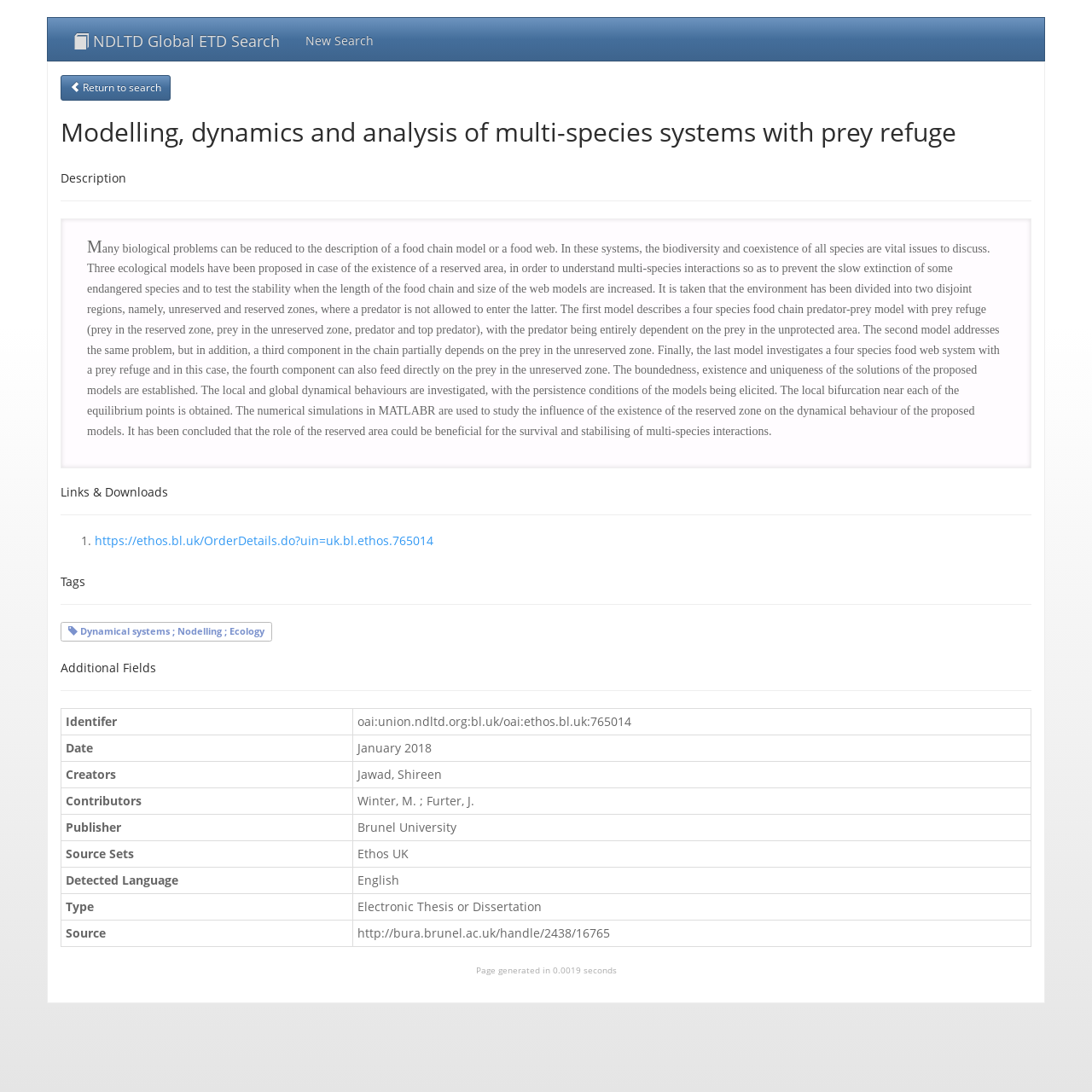Answer this question in one word or a short phrase: What is the title of the research paper?

Modelling, dynamics and analysis of multi-species systems with prey refuge